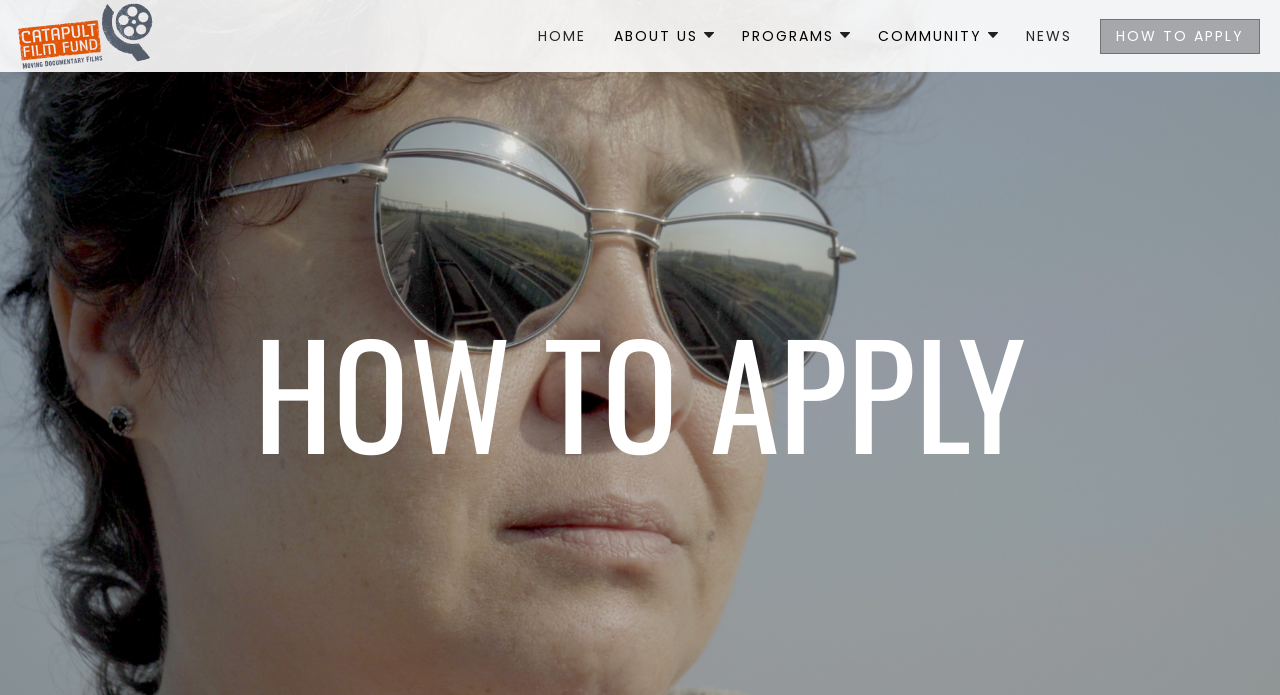Explain the contents of the webpage comprehensively.

The webpage is about the Dev Grant, specifically the "How to Apply" section, which is part of the Catapult Film Fund. At the top of the page, there is a global navigation menu that spans the entire width of the page. This menu contains several links, including "Catapult Film Fund", "HOME", "ABOUT US", "TEAM", "JOBS", "PROGRAMS", "RESEARCH", "DEVELOPMENT", "ROUGH CUT RETREAT", "COMMUNITY", "PARTNERS", "SUPPORTERS", "NEWS", and "HOW TO APPLY". Each of these links is positioned horizontally next to each other, with some having a "down arrow" icon next to them.

Below the navigation menu, there is a prominent heading that reads "HOW TO APPLY", which takes up the full width of the page.